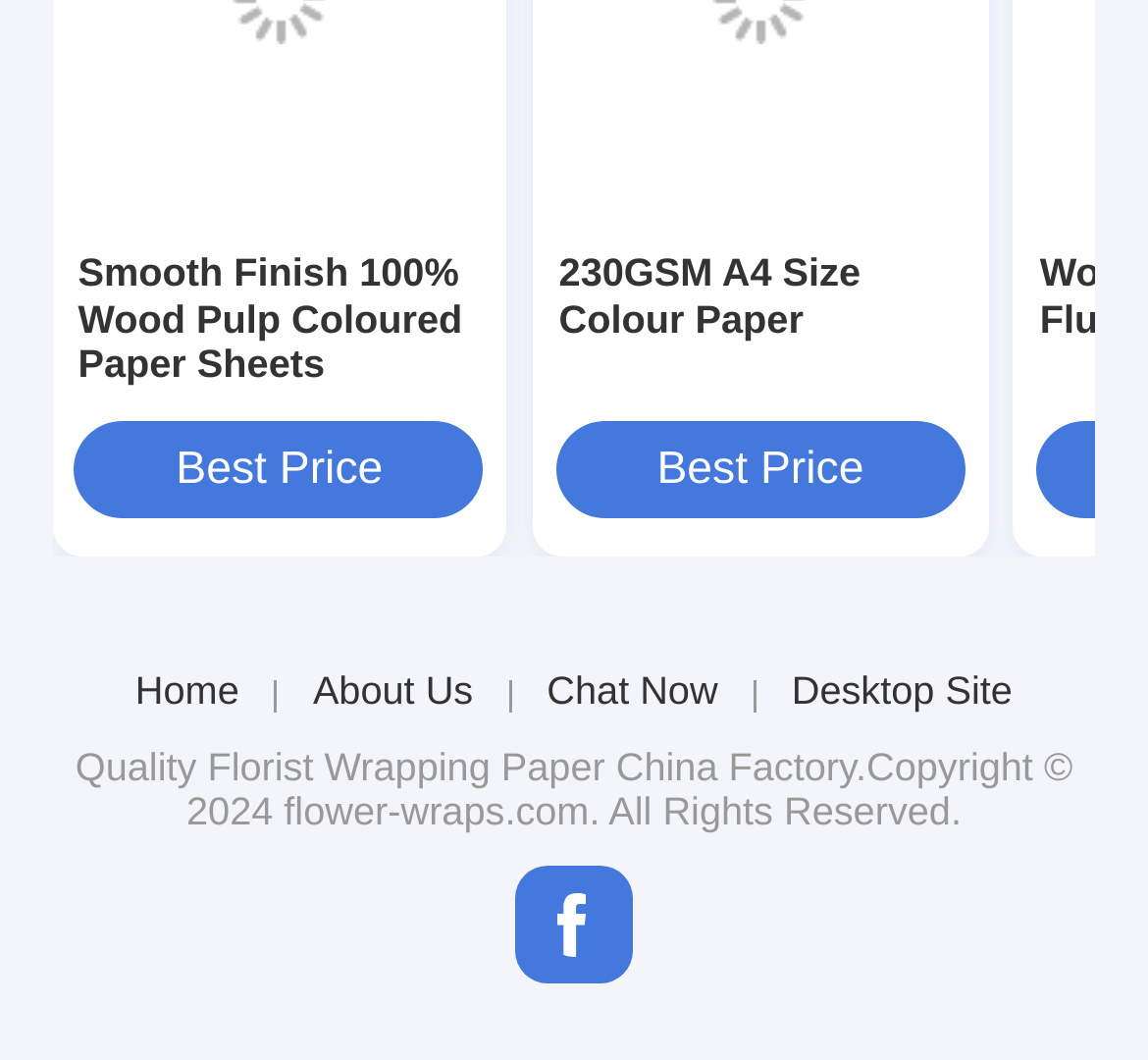Could you find the bounding box coordinates of the clickable area to complete this instruction: "Check Best Price"?

[0.065, 0.396, 0.422, 0.488]